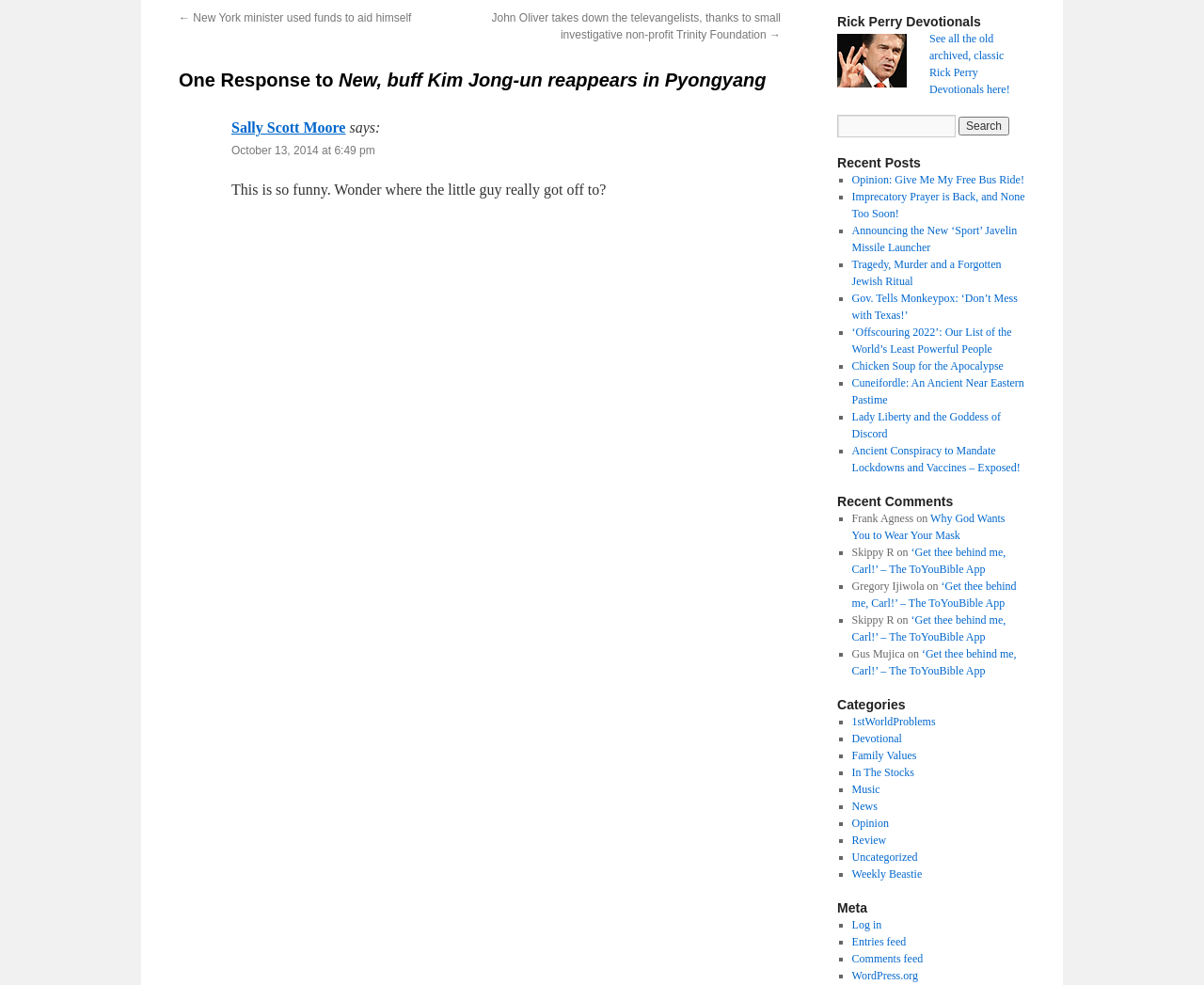Pinpoint the bounding box coordinates of the clickable element to carry out the following instruction: "View the categories."

[0.695, 0.707, 0.852, 0.724]